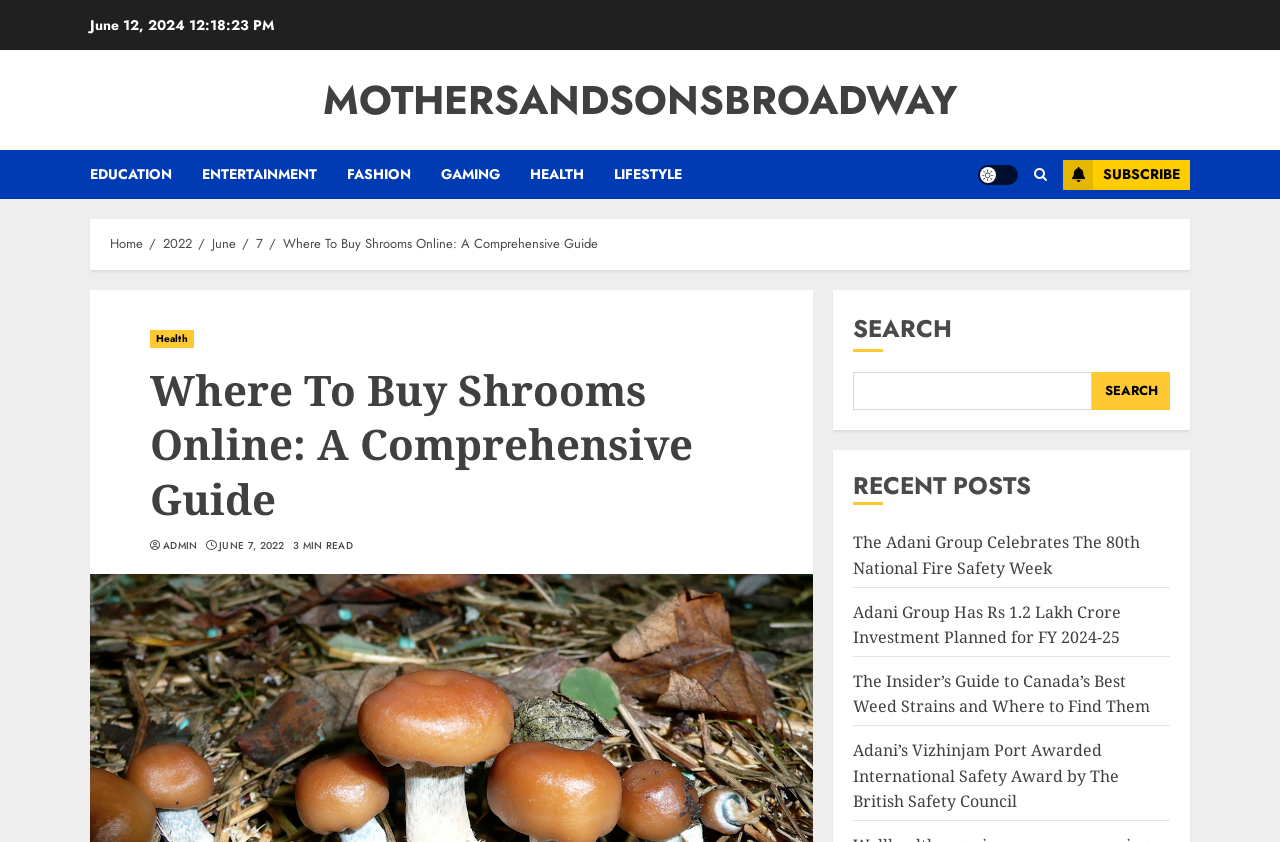Determine the bounding box coordinates of the region that needs to be clicked to achieve the task: "Toggle light/dark mode".

[0.764, 0.195, 0.795, 0.219]